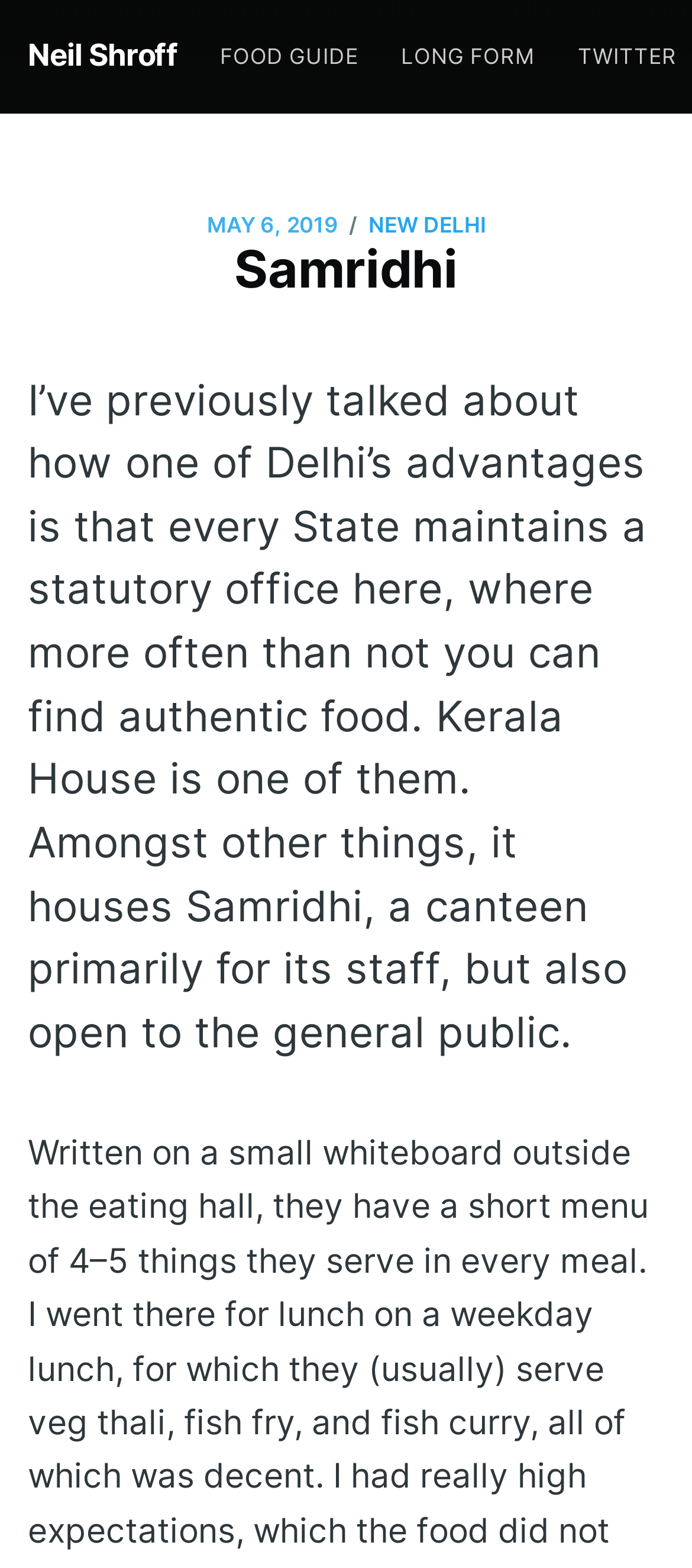Offer a meticulous caption that includes all visible features of the webpage.

The webpage appears to be a blog post or article about a food guide, specifically about a canteen called Samridhi located in Kerala House, New Delhi. 

At the top of the page, there are three links: "Neil Shroff", "FOOD GUIDE", and "LONG FORM". Below these links, there is a header section that contains a time stamp "MAY 6, 2019", a slash, and a link to "NEW DELHI". 

The main content of the page is a paragraph of text that discusses the advantages of Delhi, including the availability of authentic food from various states, and introduces Samridhi, a canteen in Kerala House that is open to the general public. 

On the left side of the page, there is a search function that consists of a search box and a "Search" button. Above the search function, there is a "close search overlay" button.